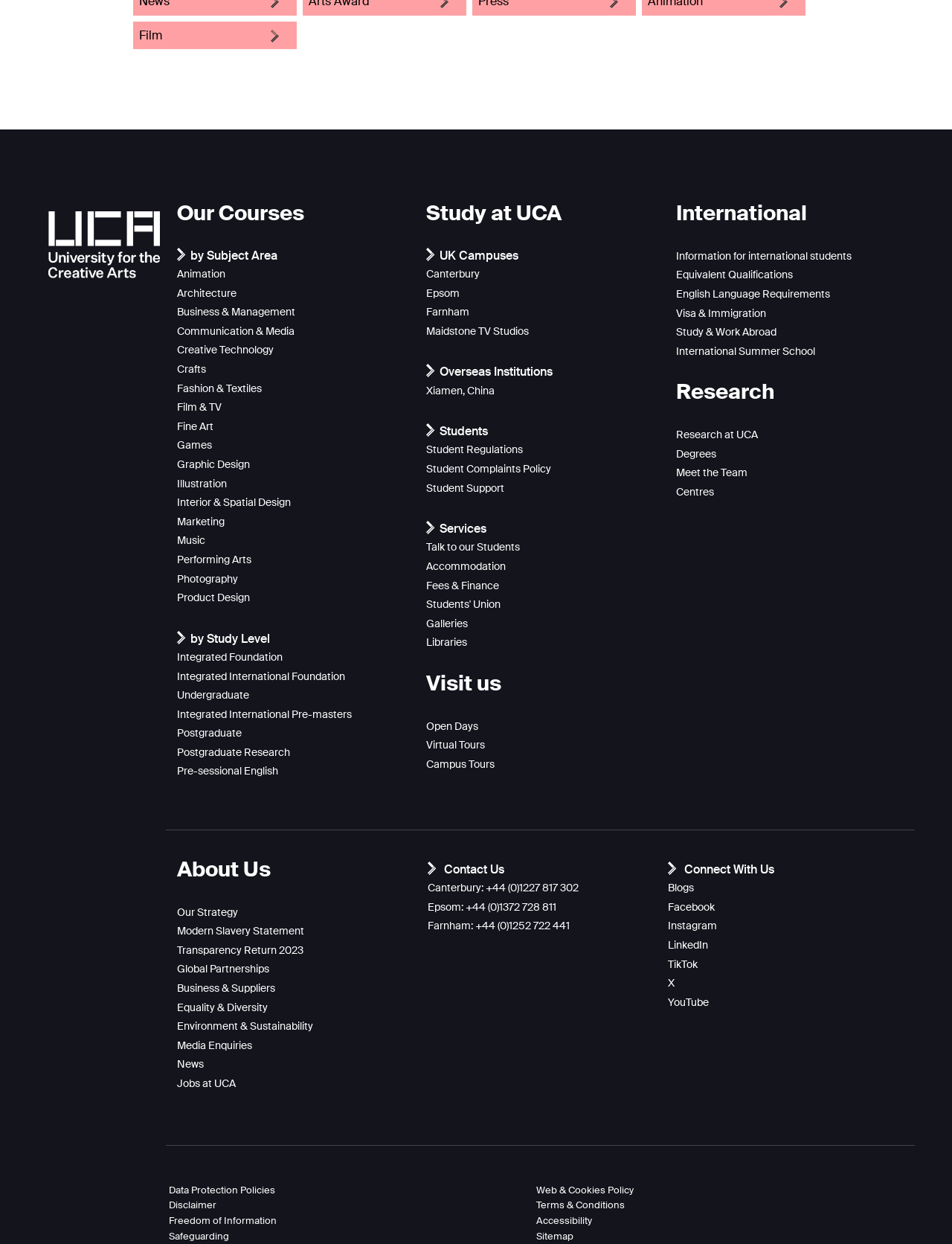Reply to the question with a single word or phrase:
What is the name of the TV studio campus?

Maidstone TV Studios